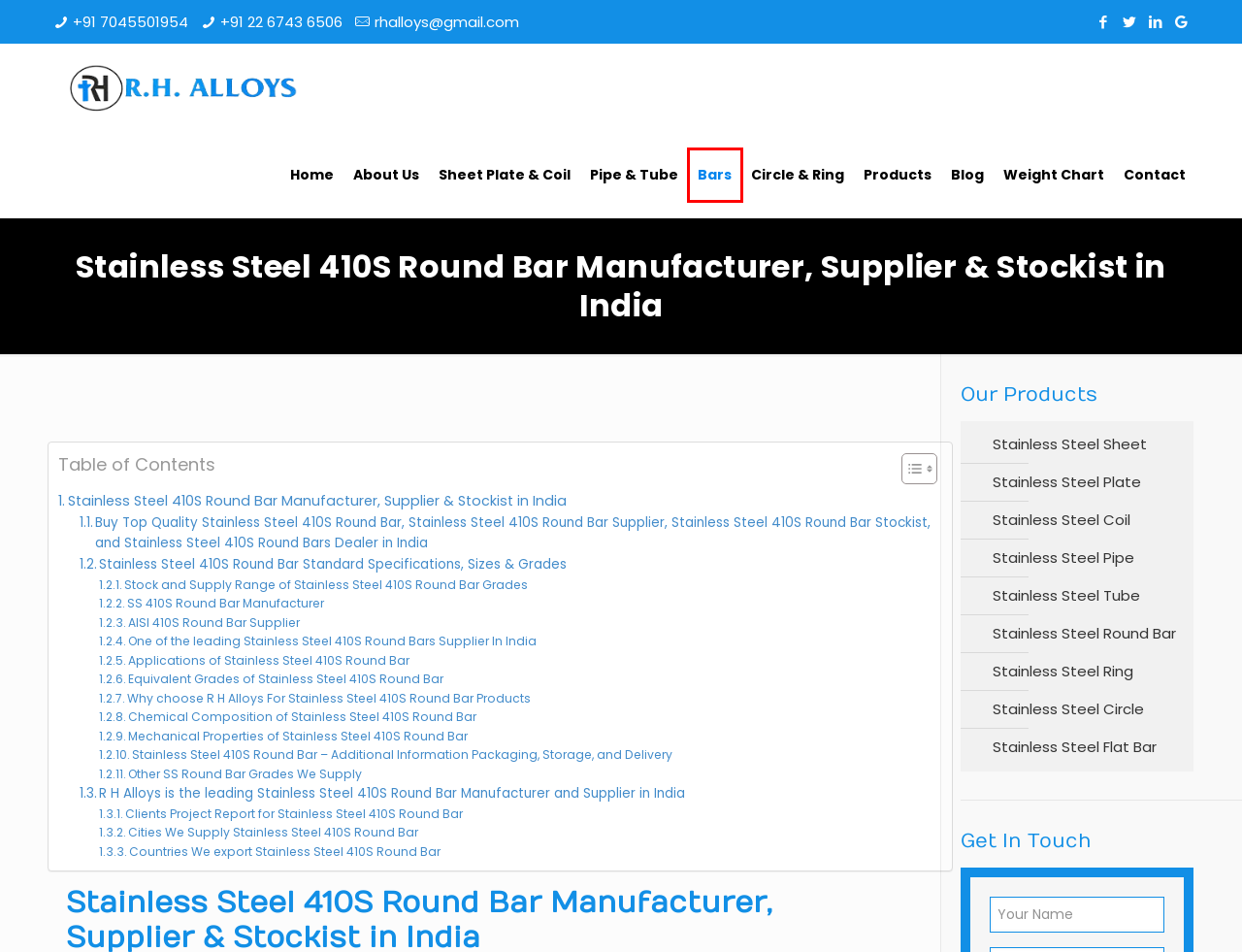Examine the screenshot of a webpage with a red bounding box around an element. Then, select the webpage description that best represents the new page after clicking the highlighted element. Here are the descriptions:
A. Best Stainless Steel Circle Manufacturer in India
B. Best Stainless Steel Sheet Manufacturer & Supplier in India
C. Best Stainless Steel Round Bar Manufacturer in India
D. Sheet & Plate Weight Chart in KG & MM - R H Alloys
E. Best Stainless Steel Pipe Manufacturer in India | SS Pipe
F. Best Stainless Steel Ring Manufacturer & Suppliers in India
G. Stainless Steel Pipe, Sheet & Bars Manufacturer in india
H. Stainless Steel Plate Manufacturer & Supplier in Chennai - R H Alloys

C